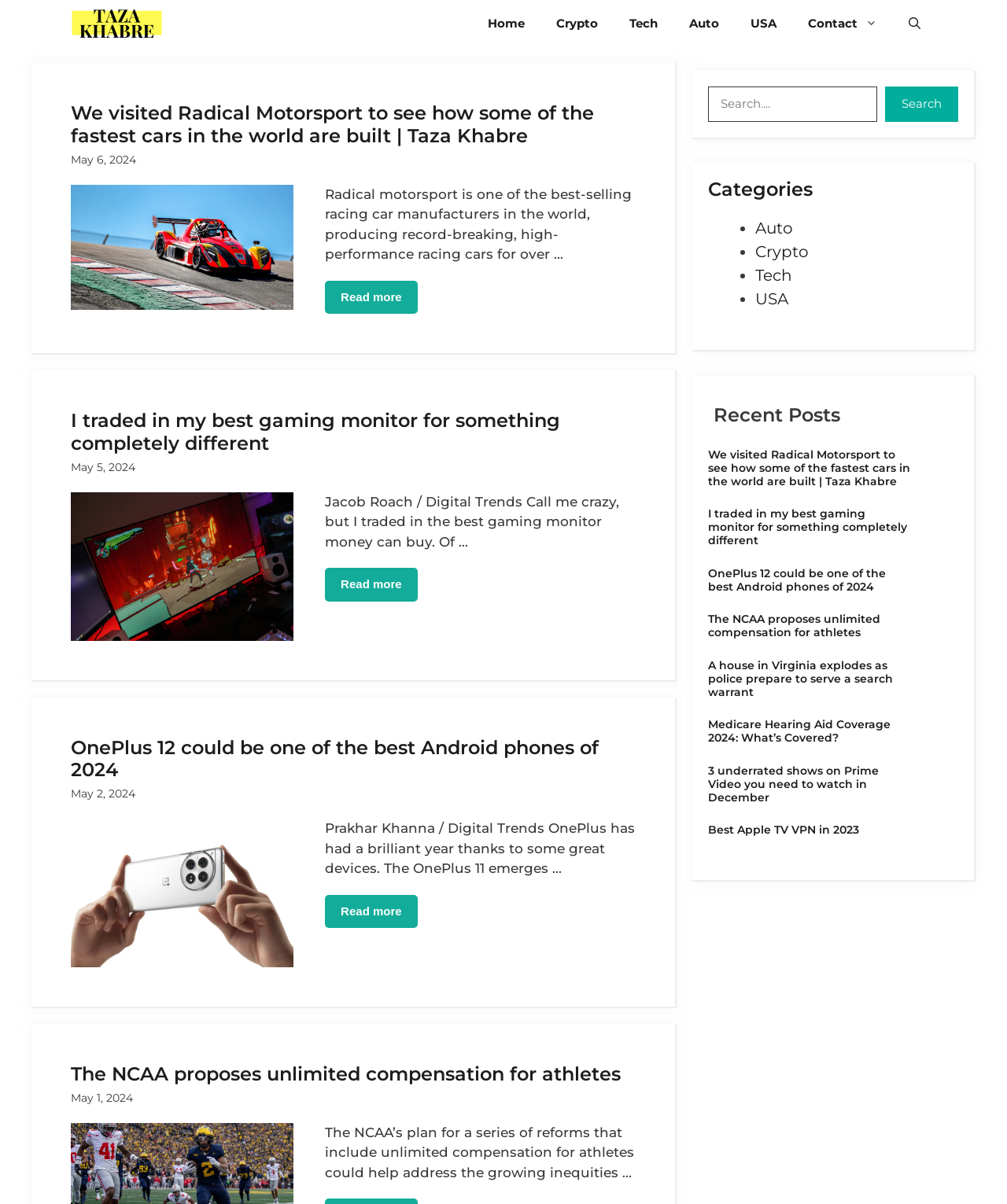From the element description Read more, predict the bounding box coordinates of the UI element. The coordinates must be specified in the format (top-left x, top-left y, bottom-right x, bottom-right y) and should be within the 0 to 1 range.

[0.323, 0.743, 0.415, 0.771]